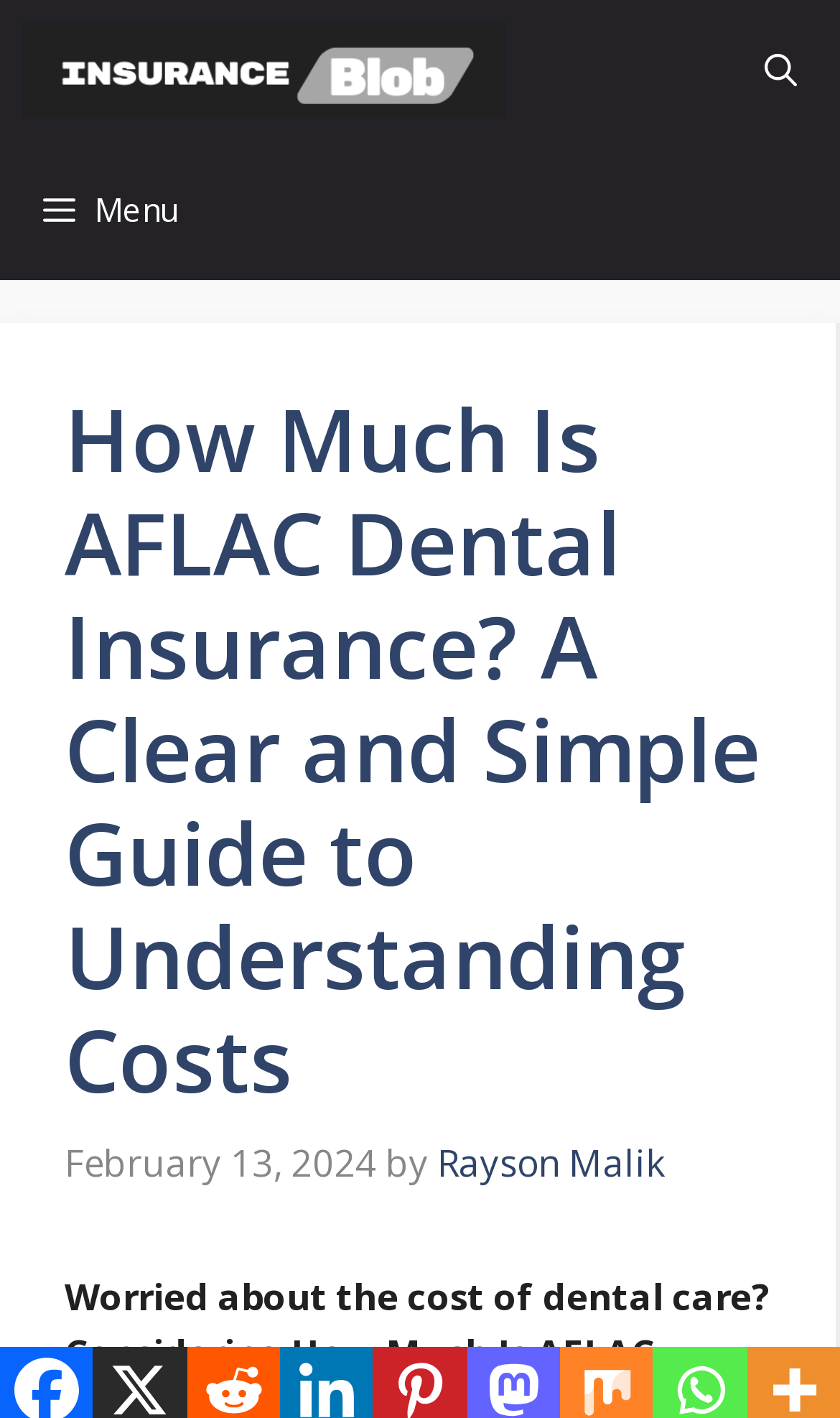Determine the bounding box for the described HTML element: "title="Insurance Blob"". Ensure the coordinates are four float numbers between 0 and 1 in the format [left, top, right, bottom].

[0.026, 0.0, 0.603, 0.099]